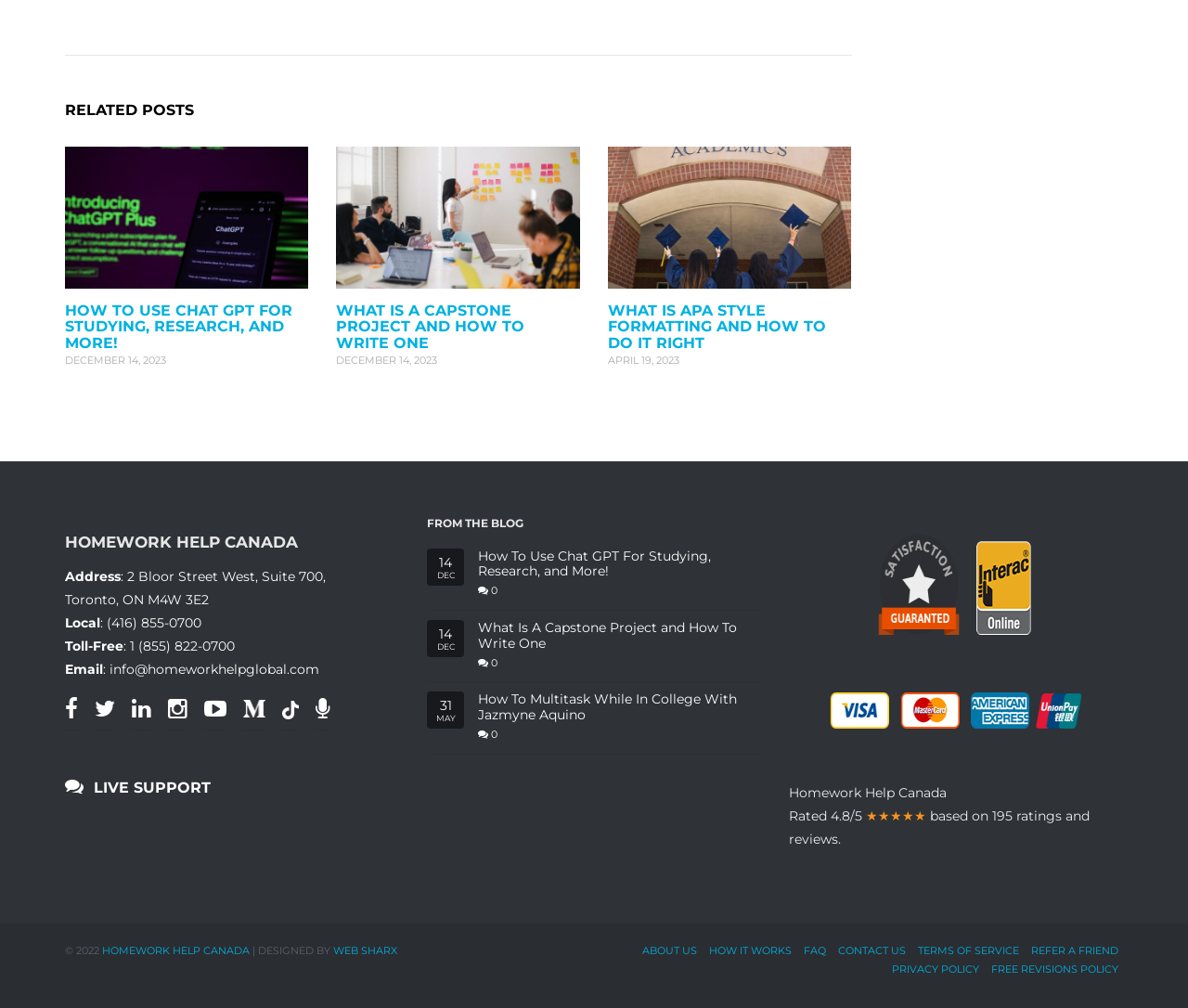Locate the bounding box coordinates of the element to click to perform the following action: 'Contact Homework Help Canada via phone'. The coordinates should be given as four float values between 0 and 1, in the form of [left, top, right, bottom].

[0.09, 0.61, 0.17, 0.626]